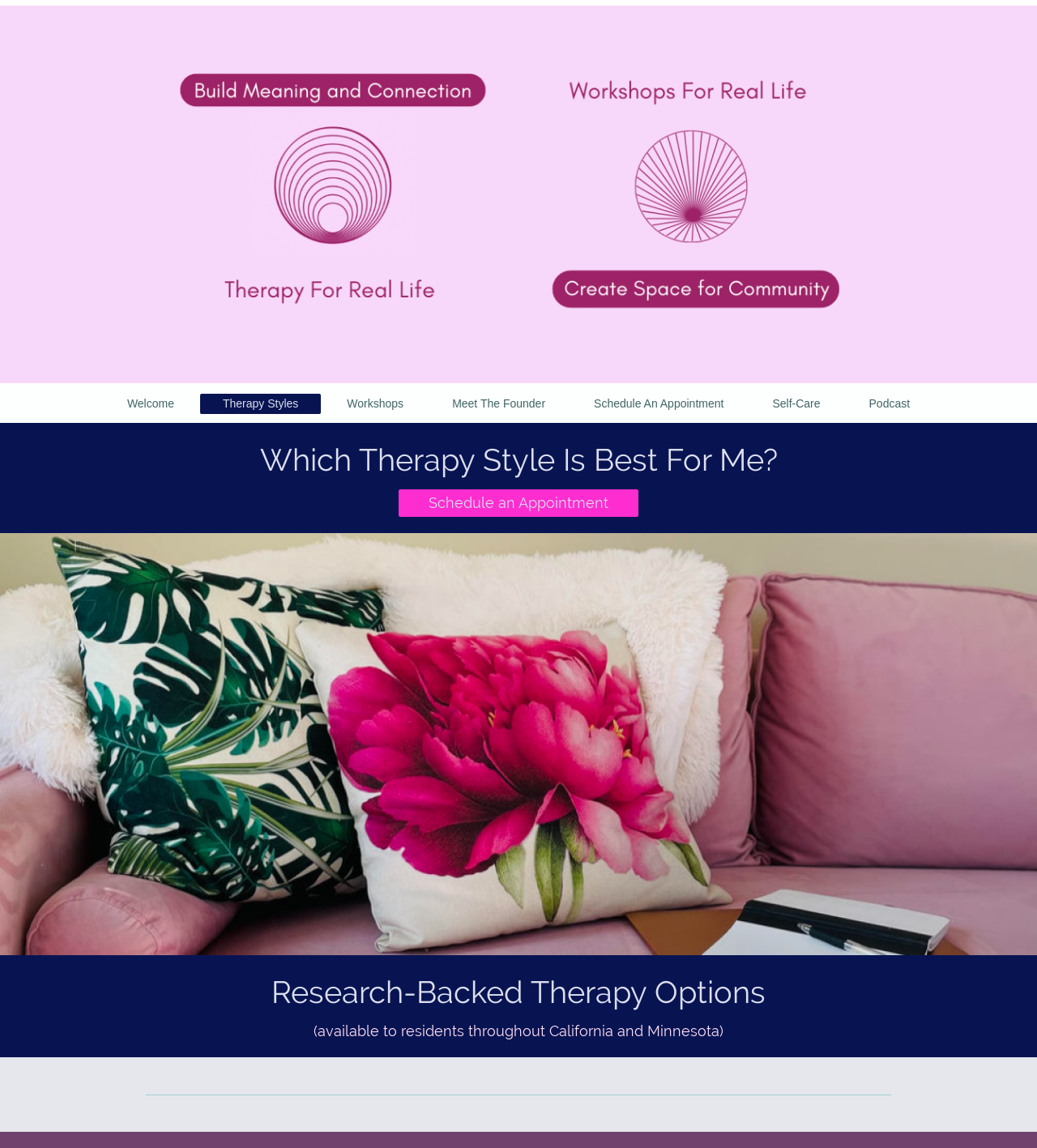What other resources are available on the website?
Look at the image and answer the question using a single word or phrase.

Workshops, Podcast, Self-Care